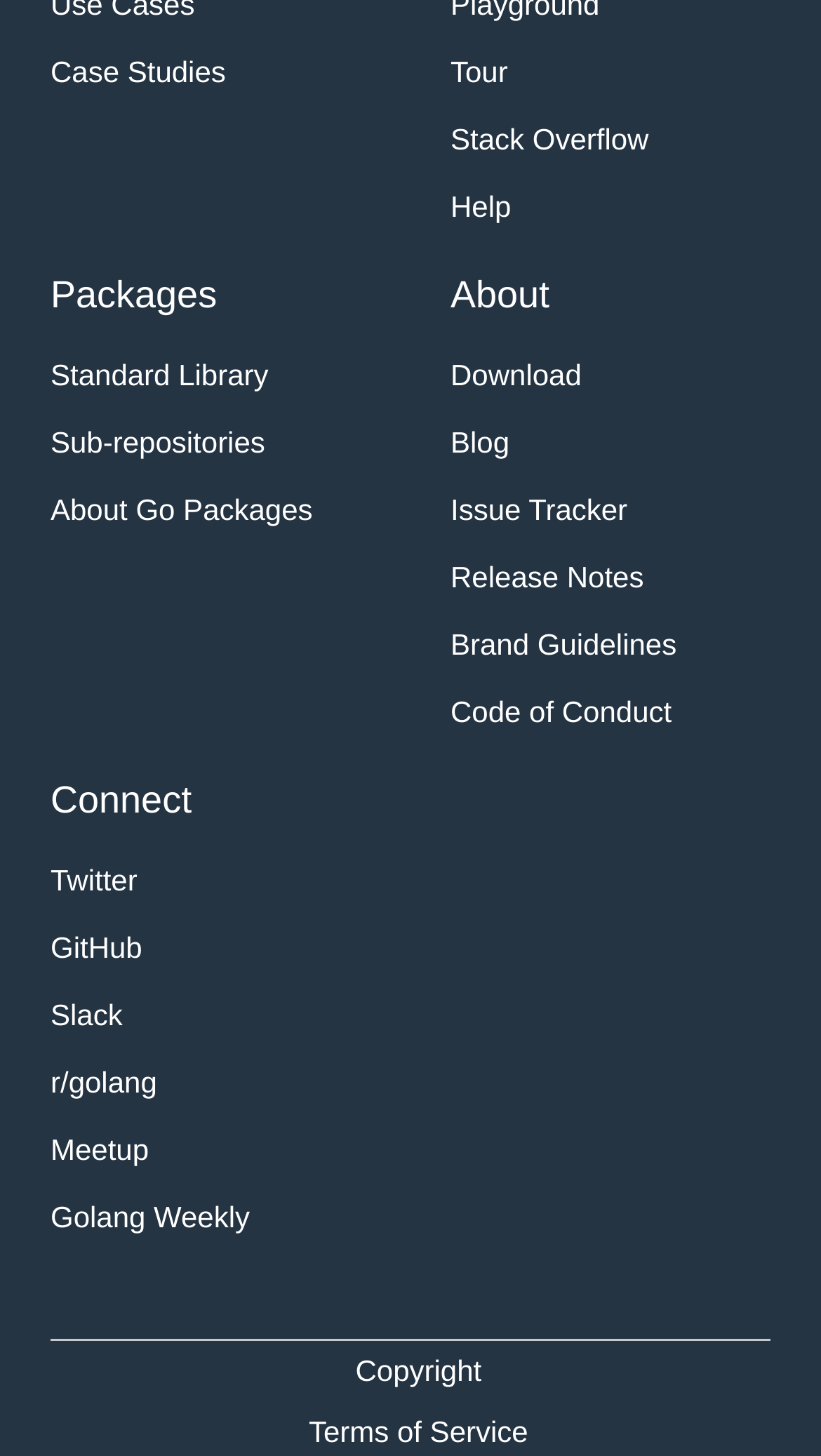Provide a one-word or brief phrase answer to the question:
What is the purpose of the command 'go generate'?

Run asset generation